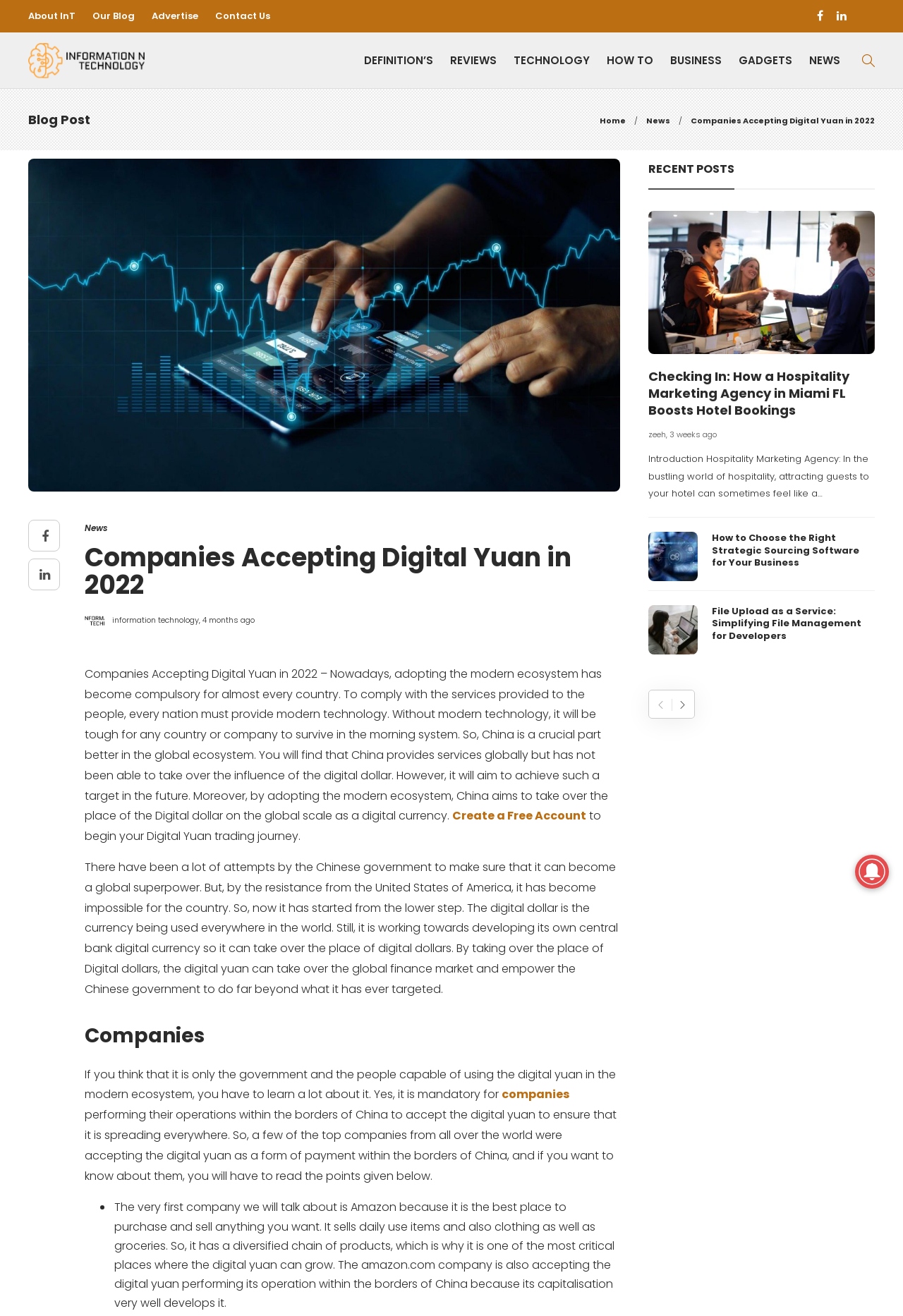Please mark the clickable region by giving the bounding box coordinates needed to complete this instruction: "Add a comment".

None